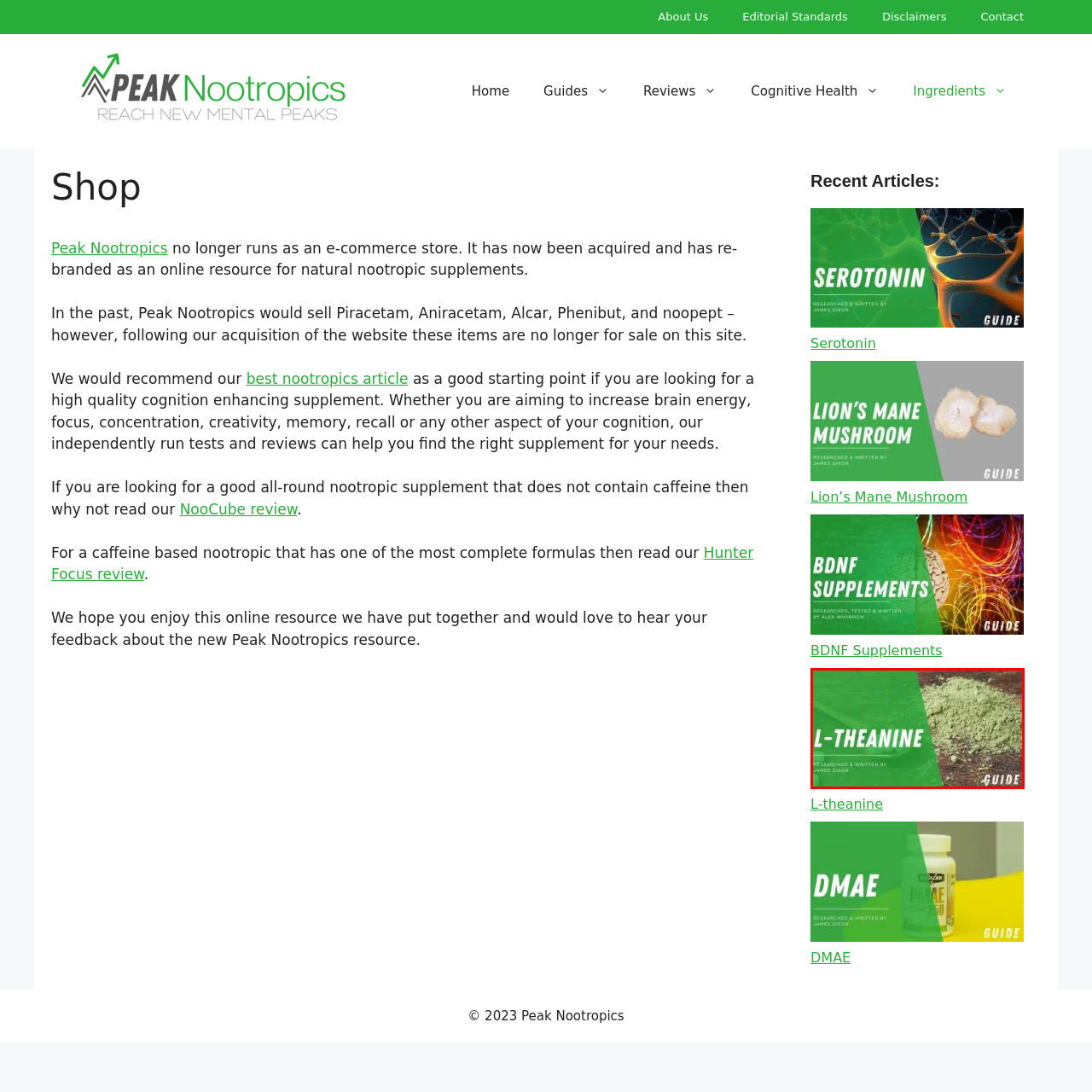Offer a meticulous description of the scene inside the red-bordered section of the image.

The image prominently features L-Theanine, a popular nootropic known for its calming effects, often derived from tea leaves. The vibrant green background highlights the powdery substance, suggesting its natural origins. The text, "L-THEANINE," is bold and eye-catching, indicating the focus of the guide. Additionally, there is a note stating “Researched & Written by James Dixon,” showcasing the credibility and authorship behind the content. This visual captures the essence of L-Theanine as a supplement designed to enhance cognitive function and promote relaxation, appealing to those interested in natural health resources.